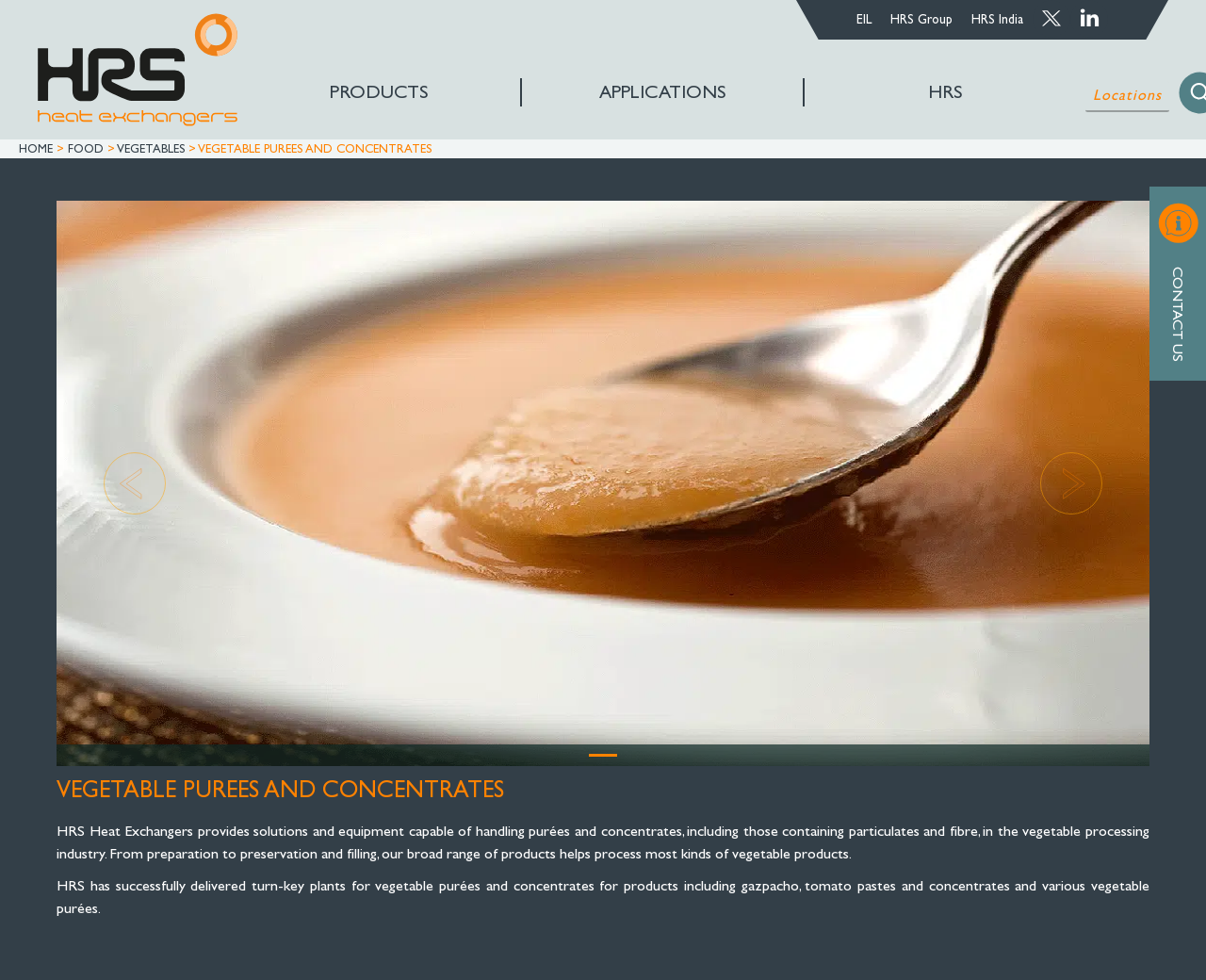What is the main topic of the webpage?
Please provide a single word or phrase answer based on the image.

Vegetable Purees and Concentrates